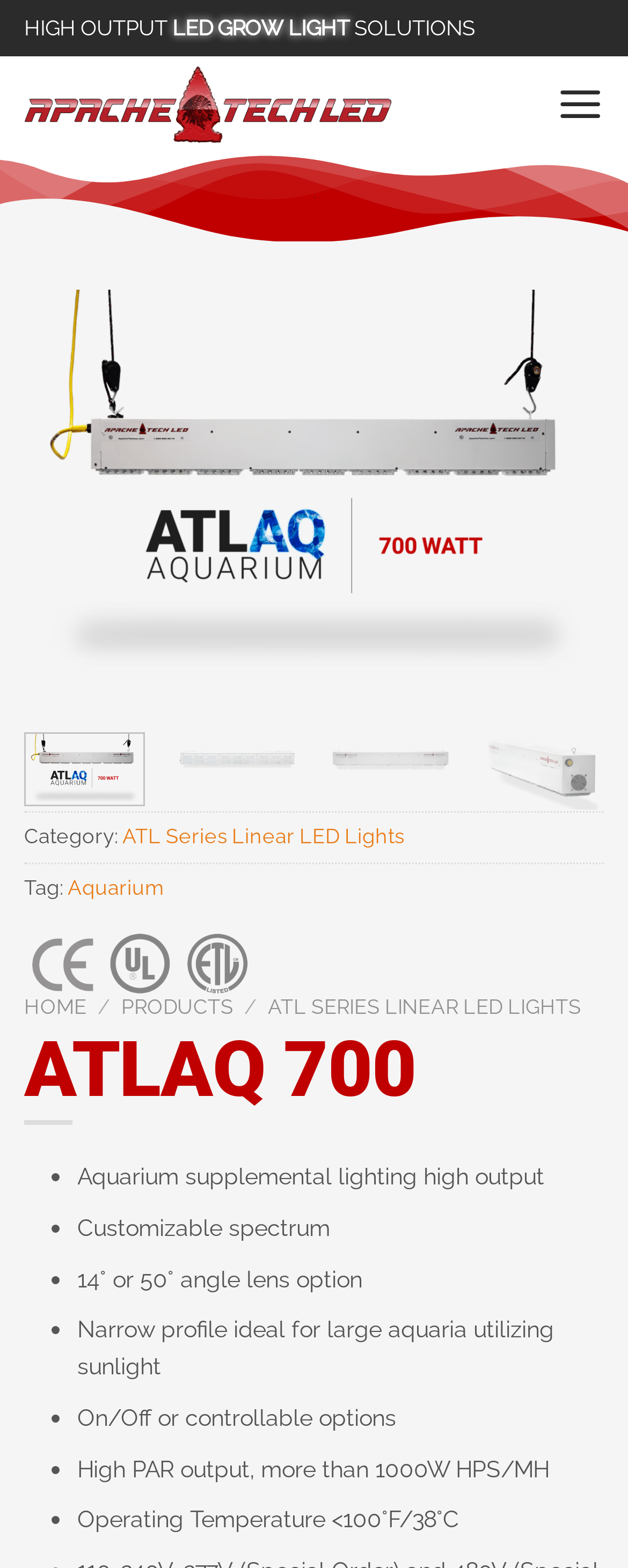Identify the bounding box coordinates for the region of the element that should be clicked to carry out the instruction: "Go to the 'HOME' page". The bounding box coordinates should be four float numbers between 0 and 1, i.e., [left, top, right, bottom].

[0.038, 0.635, 0.138, 0.65]